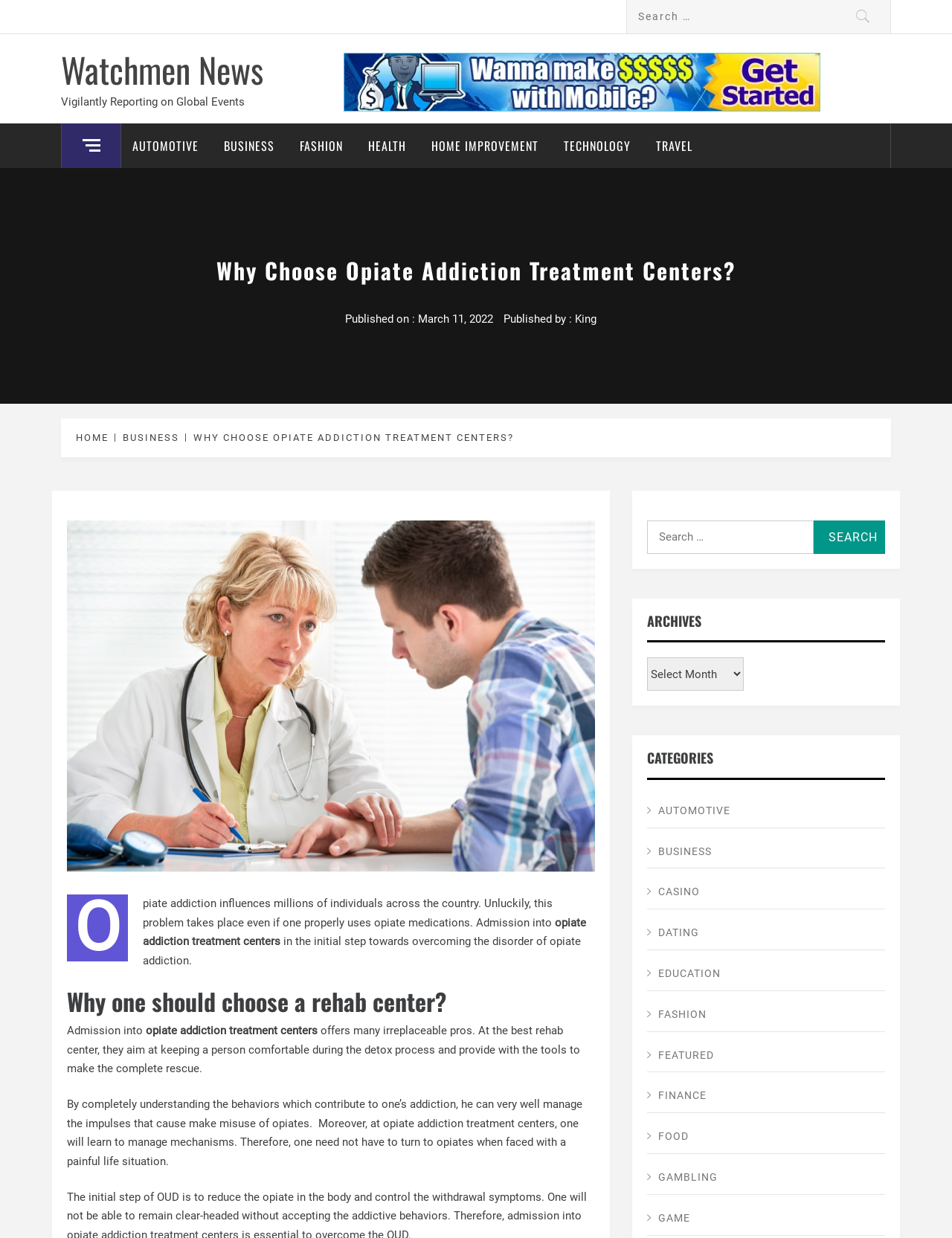What is the name of the news website?
Refer to the image and give a detailed answer to the query.

The name of the news website can be found at the top left corner of the webpage, where it says 'Watchmen News' in a link format.